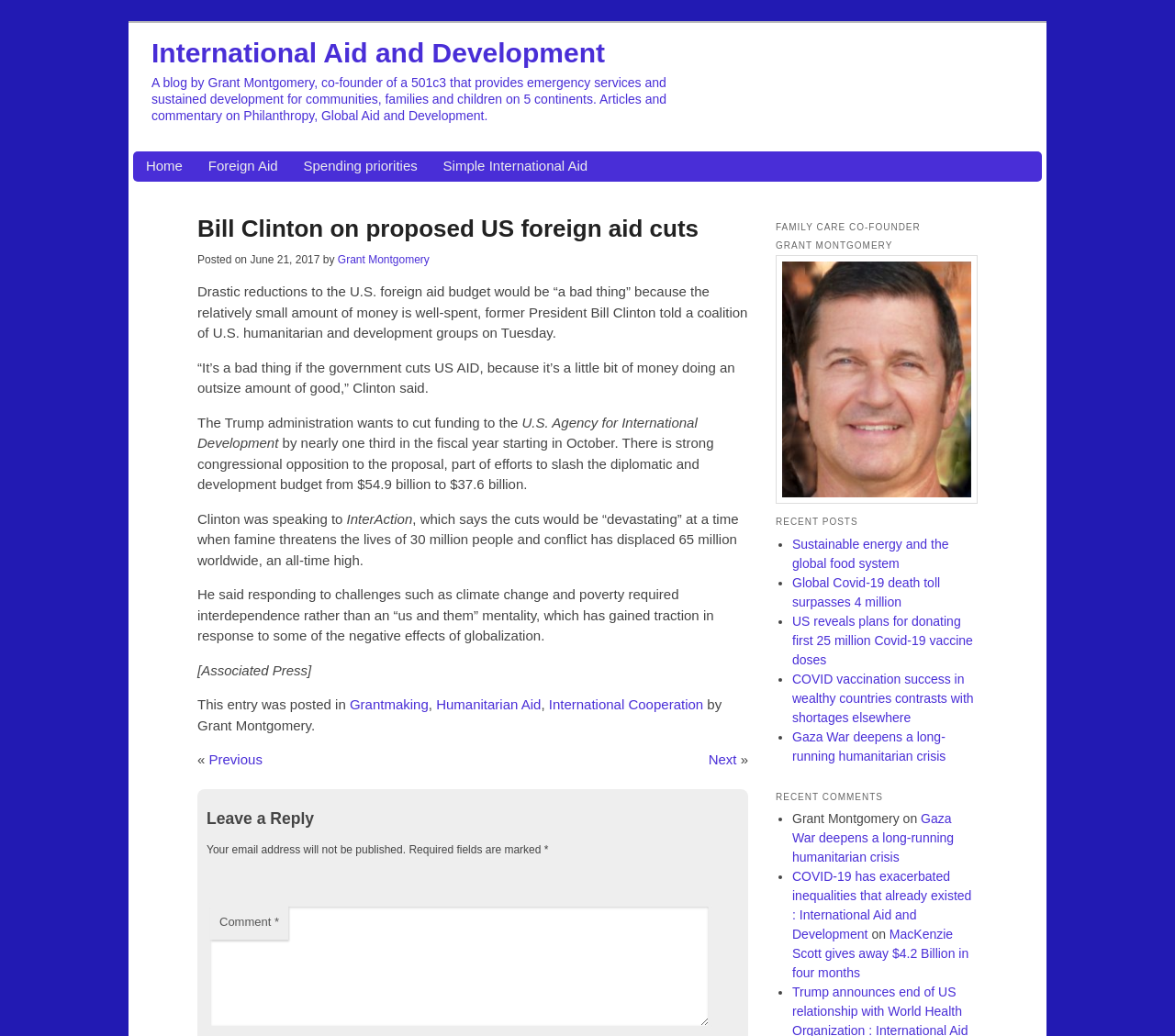Locate the bounding box coordinates of the UI element described by: "1". The bounding box coordinates should consist of four float numbers between 0 and 1, i.e., [left, top, right, bottom].

None